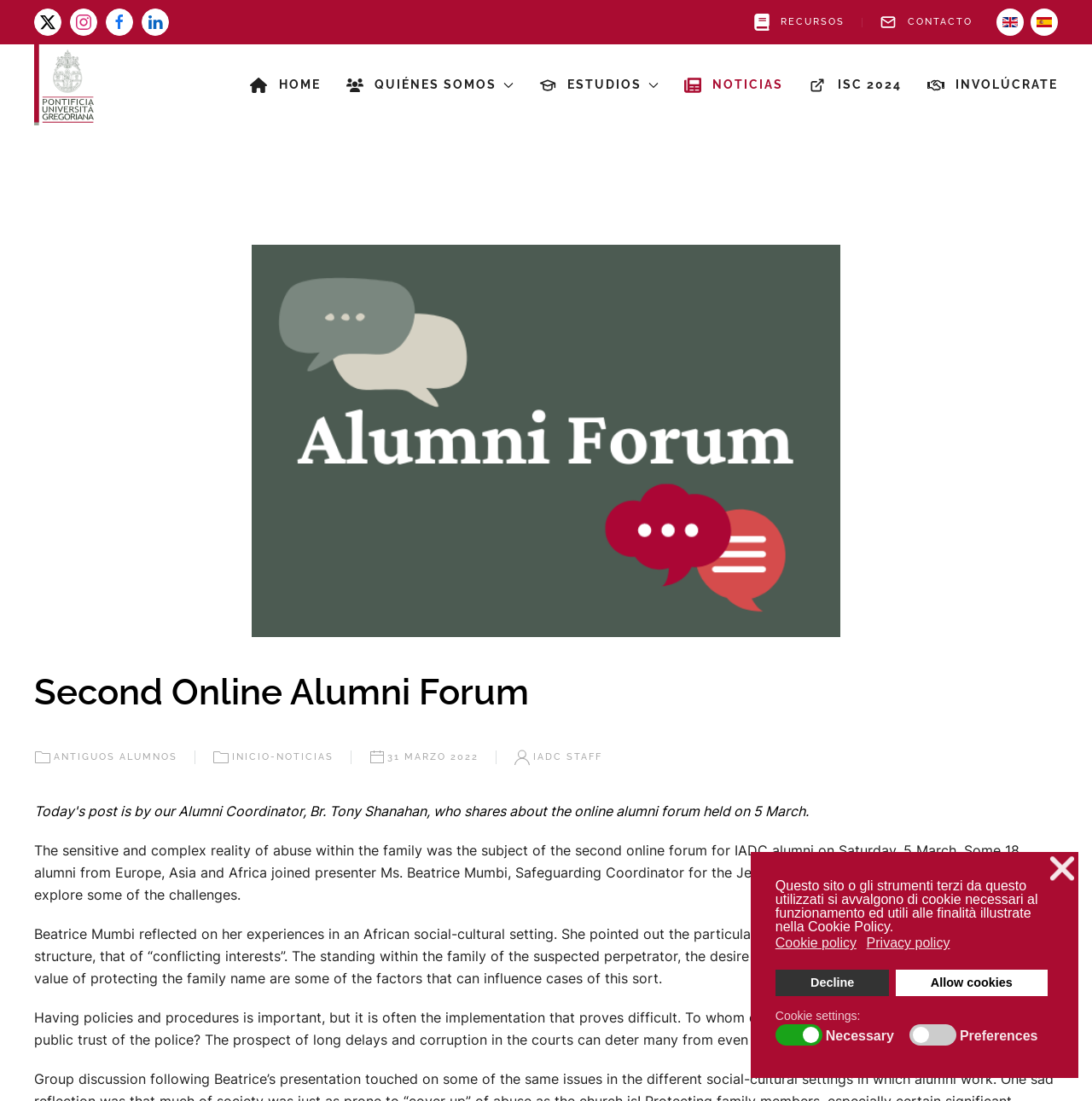Identify the bounding box for the UI element described as: "31 Marzo 2022". The coordinates should be four float numbers between 0 and 1, i.e., [left, top, right, bottom].

[0.337, 0.68, 0.438, 0.695]